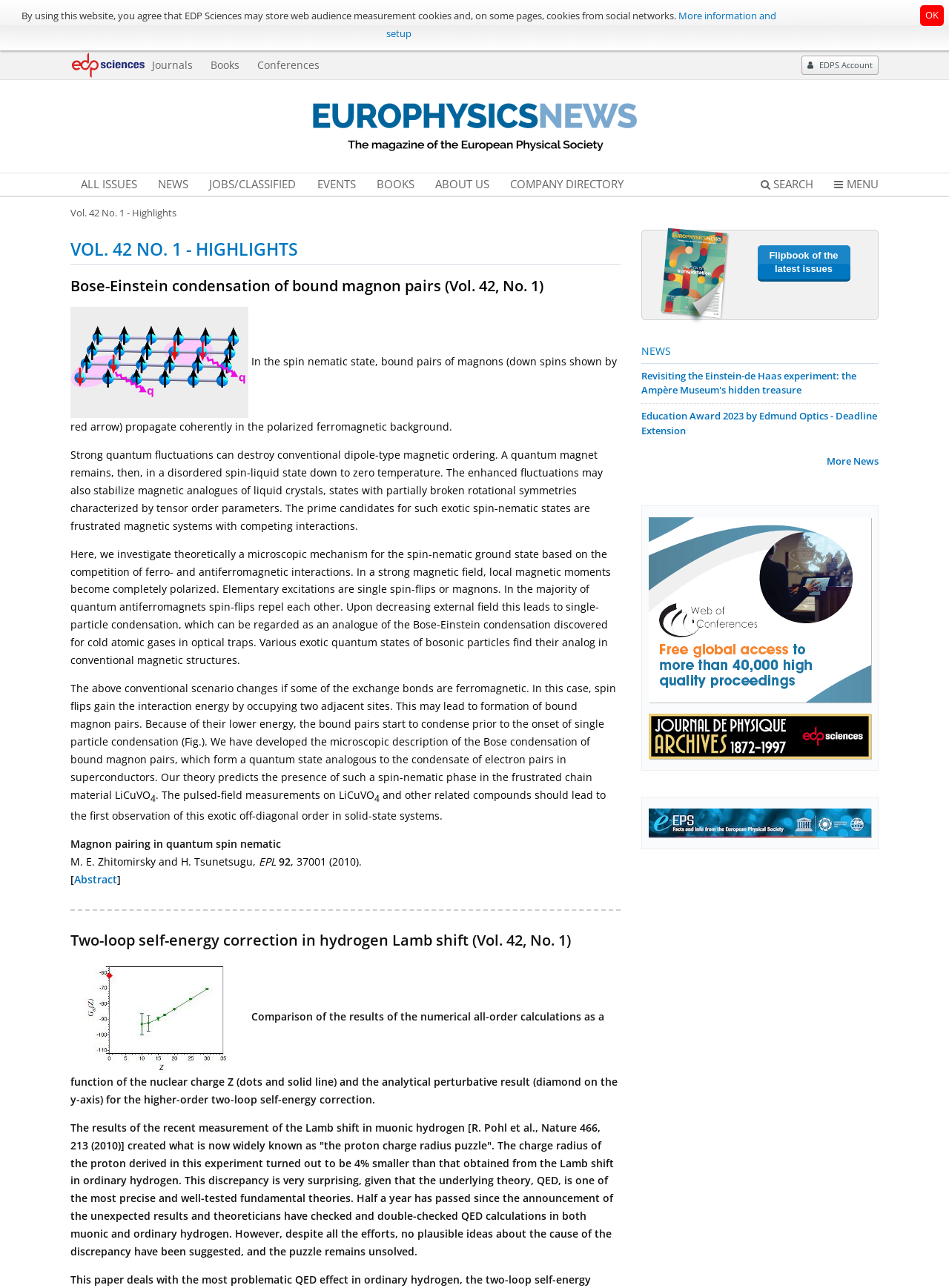Generate a comprehensive description of the webpage.

The webpage is the online magazine of the European physics community, Europhysics News. At the top, there is a notification bar with a message about cookies and a link to "More information and setup" on the right side. On the top-right corner, there is an "OK" button. Below the notification bar, there is a logo of EDP Sciences on the left side, followed by a navigation menu with links to "Journals", "Books", "Conferences", and "EDPS Account". 

In the center of the page, there is a large banner with a logo of Europhysics News and a navigation menu with links to "ALL ISSUES", "NEWS", "JOBS/CLASSIFIED", "EVENTS", "BOOKS", and "ABOUT US". Below the banner, there is a search bar on the right side and a menu button on the far right.

The main content of the page is divided into two sections. On the left side, there are two articles with headings "VOL. 42 NO. 1 - HIGHLIGHTS" and "Two-loop self-energy correction in hydrogen Lamb shift (Vol. 42, No. 1)". Each article has a brief summary and an image. The first article discusses the Bose-Einstein condensation of bound magnon pairs, and the second article talks about the two-loop self-energy correction in hydrogen Lamb shift.

On the right side, there is a section with news articles, including "Revisiting the Einstein-de Haas experiment: the Ampère Museum's hidden treasure", "Education Award 2023 by Edmund Optics - Deadline Extension", and "More News". Below the news section, there are three links to "E-eps" with an image of the logo.

At the bottom of the page, there is a flipbook of the latest issues of Europhysics News.